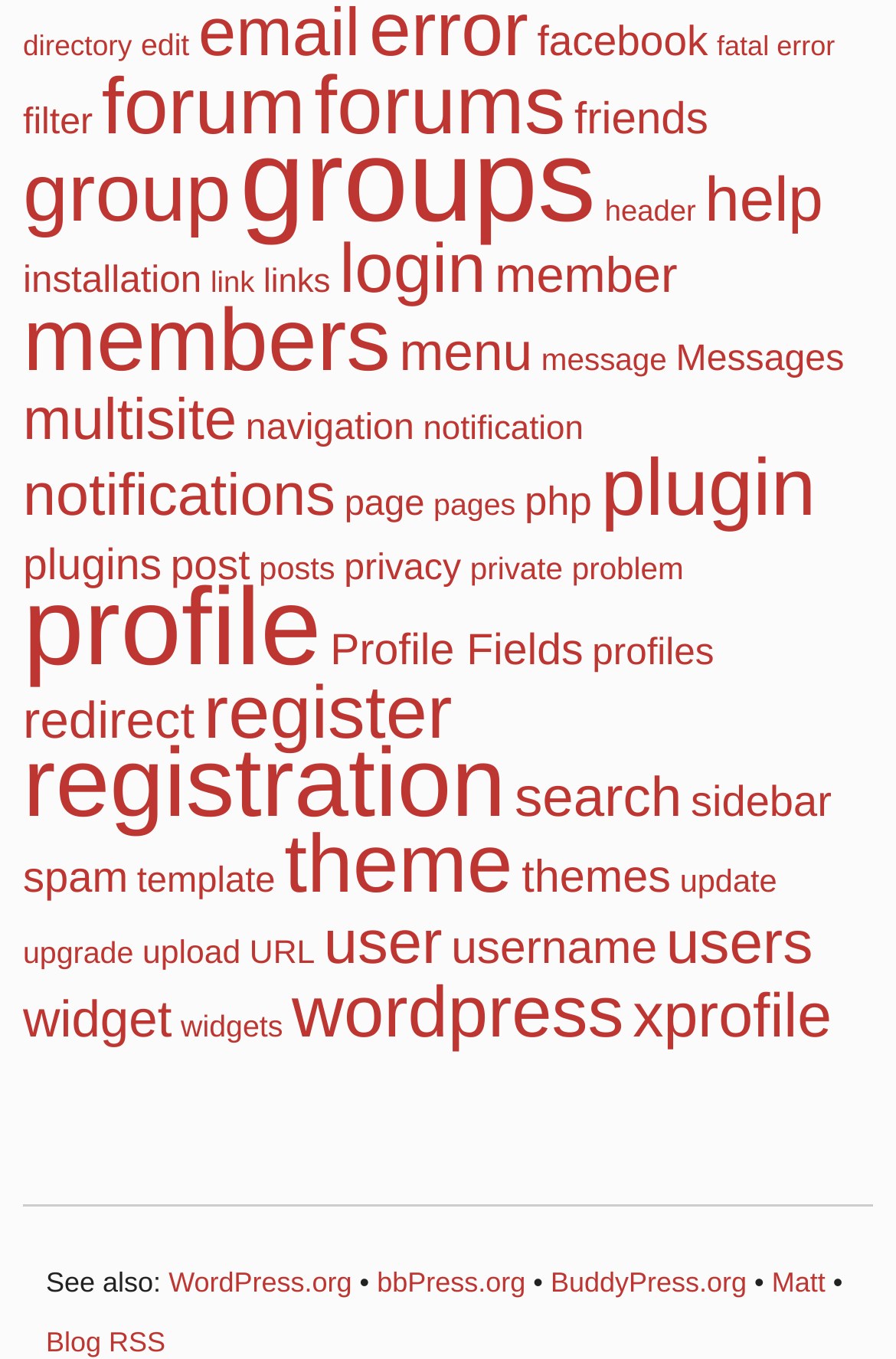What is the first link on the webpage?
From the screenshot, supply a one-word or short-phrase answer.

directory